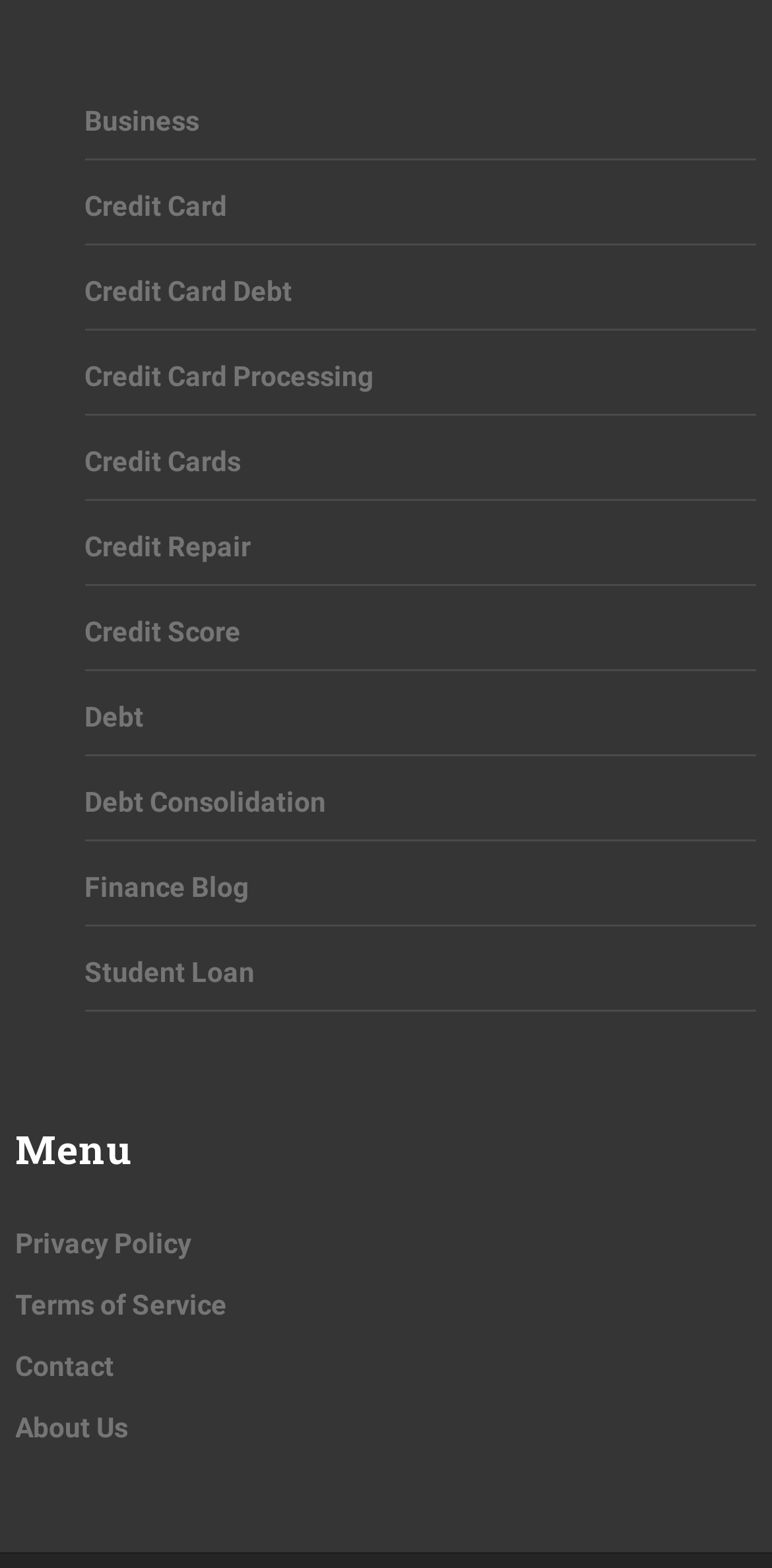Please determine the bounding box coordinates of the element to click in order to execute the following instruction: "Contact the website". The coordinates should be four float numbers between 0 and 1, specified as [left, top, right, bottom].

[0.02, 0.861, 0.148, 0.881]